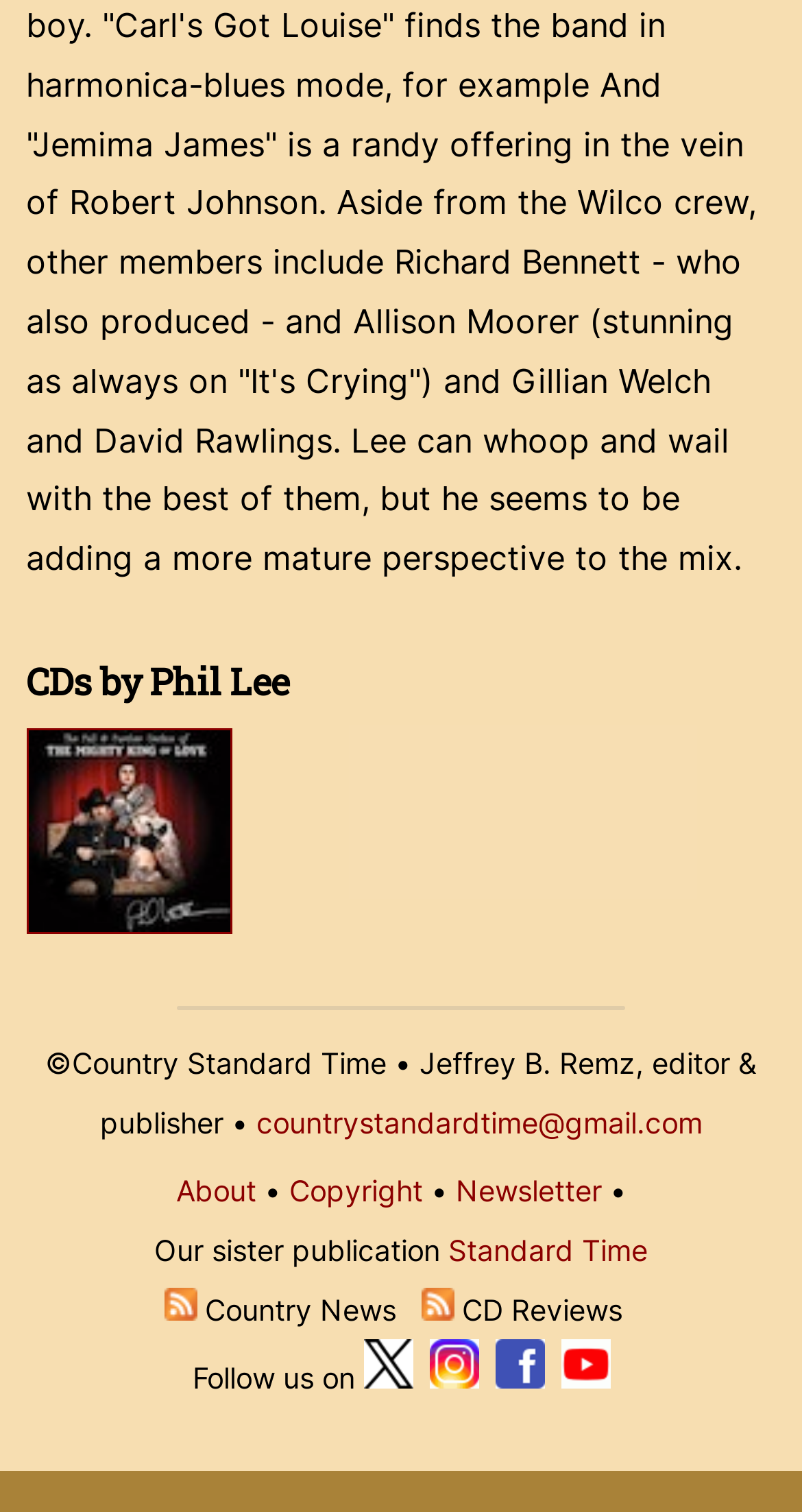Please give the bounding box coordinates of the area that should be clicked to fulfill the following instruction: "Follow us on Twitter". The coordinates should be in the format of four float numbers from 0 to 1, i.e., [left, top, right, bottom].

[0.453, 0.9, 0.514, 0.923]